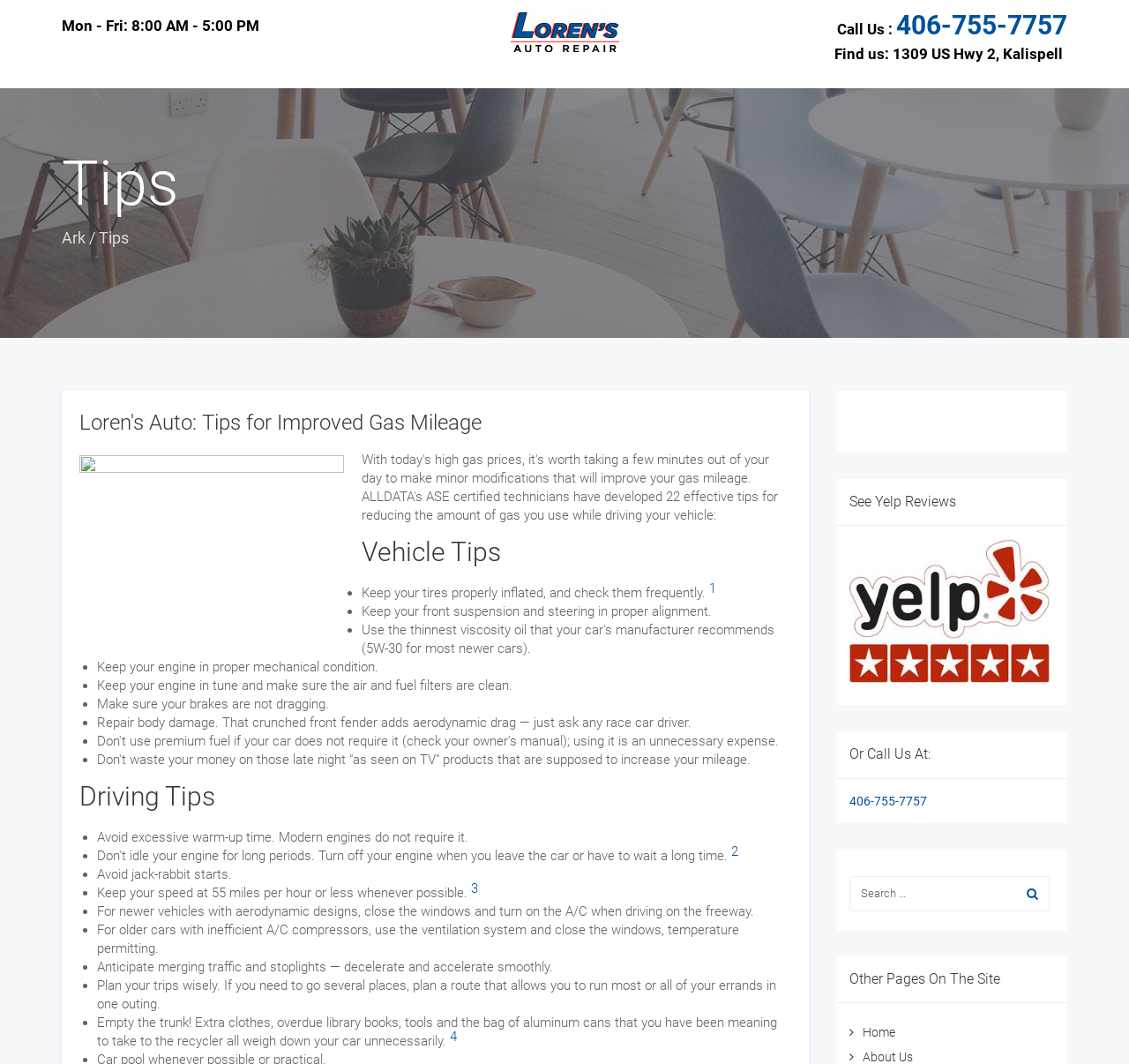Find and provide the bounding box coordinates for the UI element described with: "1309 US Hwy 2, Kalispell".

[0.791, 0.042, 0.941, 0.059]